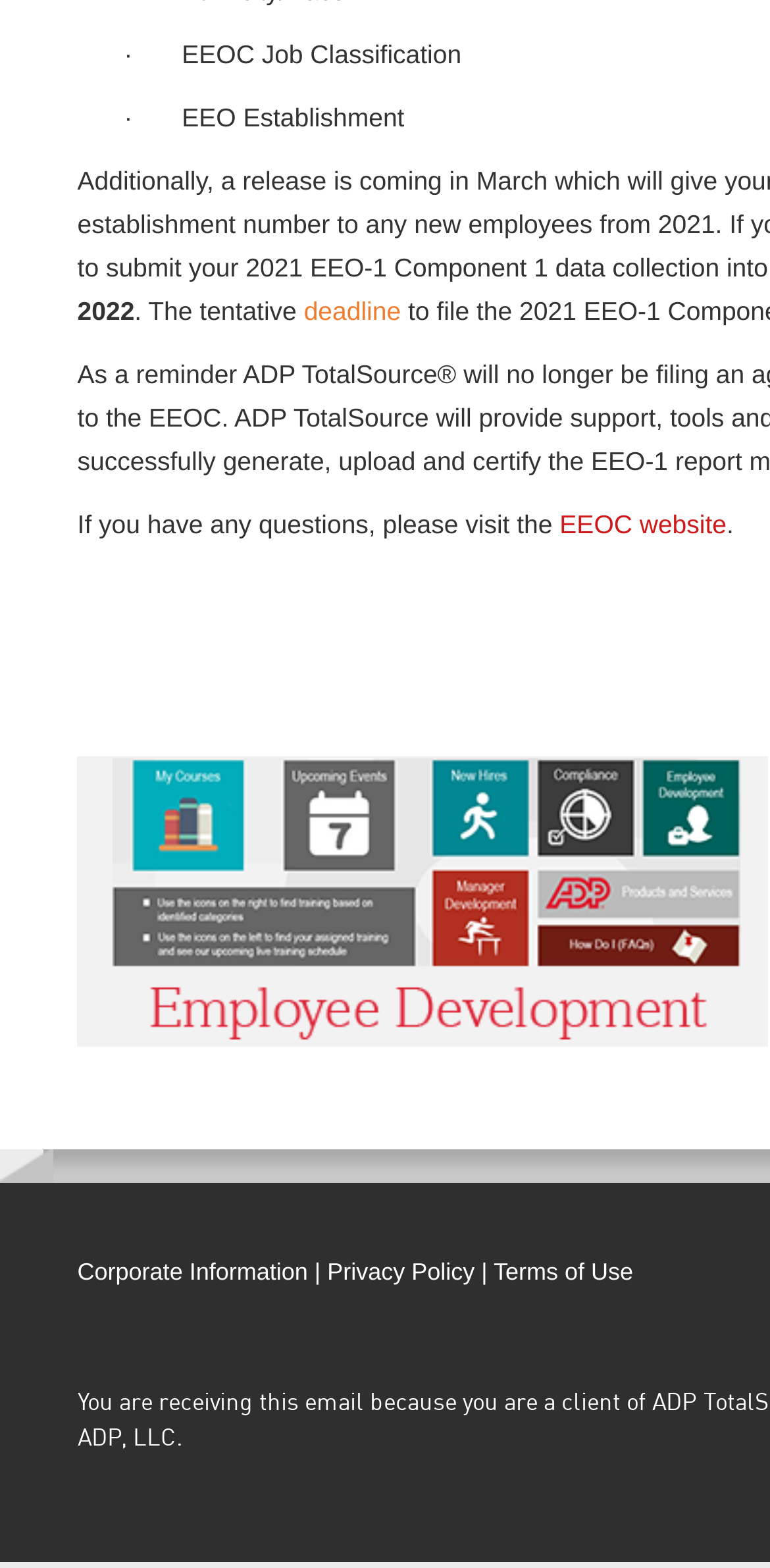Analyze the image and answer the question with as much detail as possible: 
What is the title of the current page?

The title of the current page is 'EEOC Job Classification' which is indicated by the StaticText element with ID 841 at the top of the page.